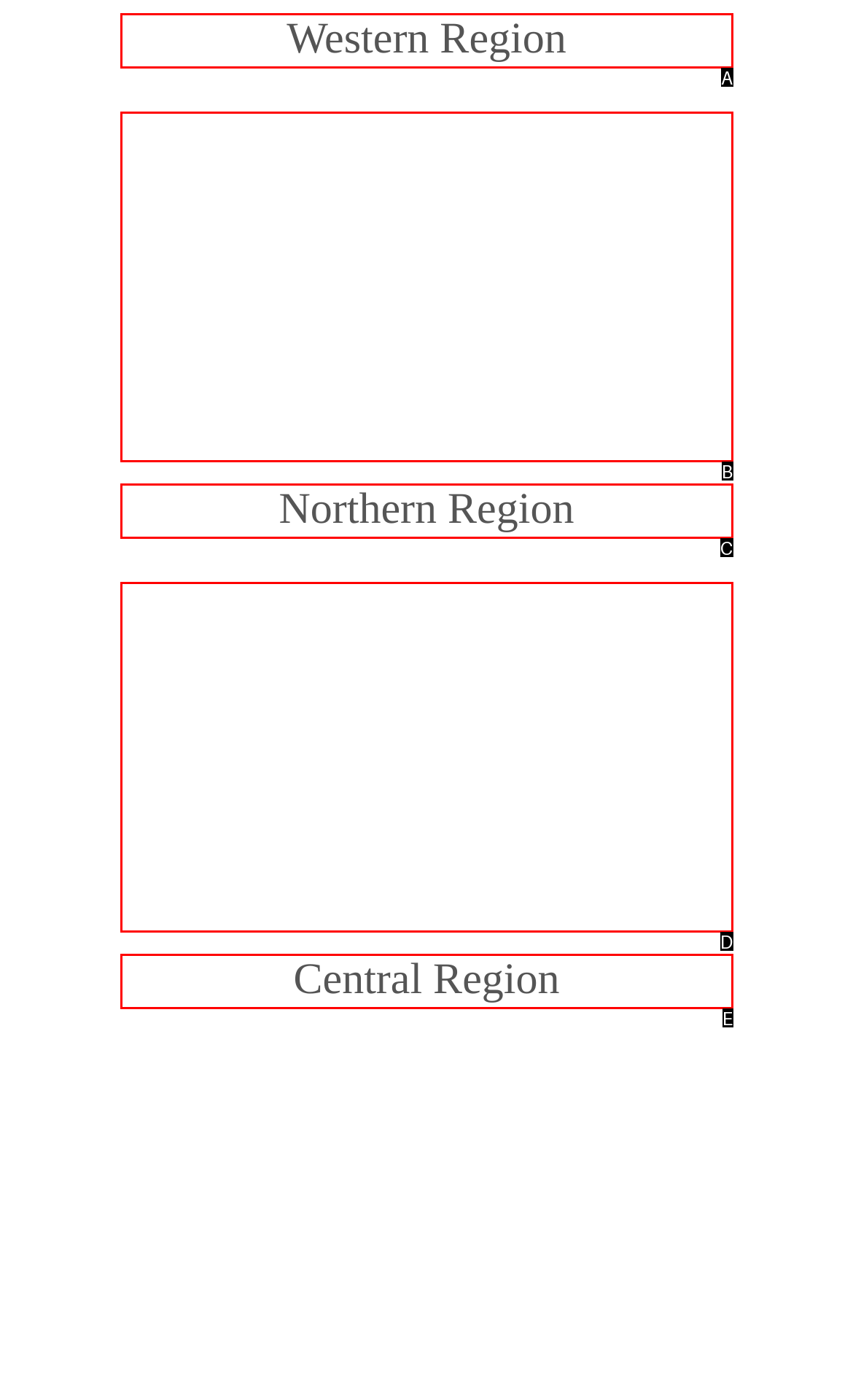Choose the HTML element that corresponds to the description: parent_node: Central Region title="Central Region"
Provide the answer by selecting the letter from the given choices.

D